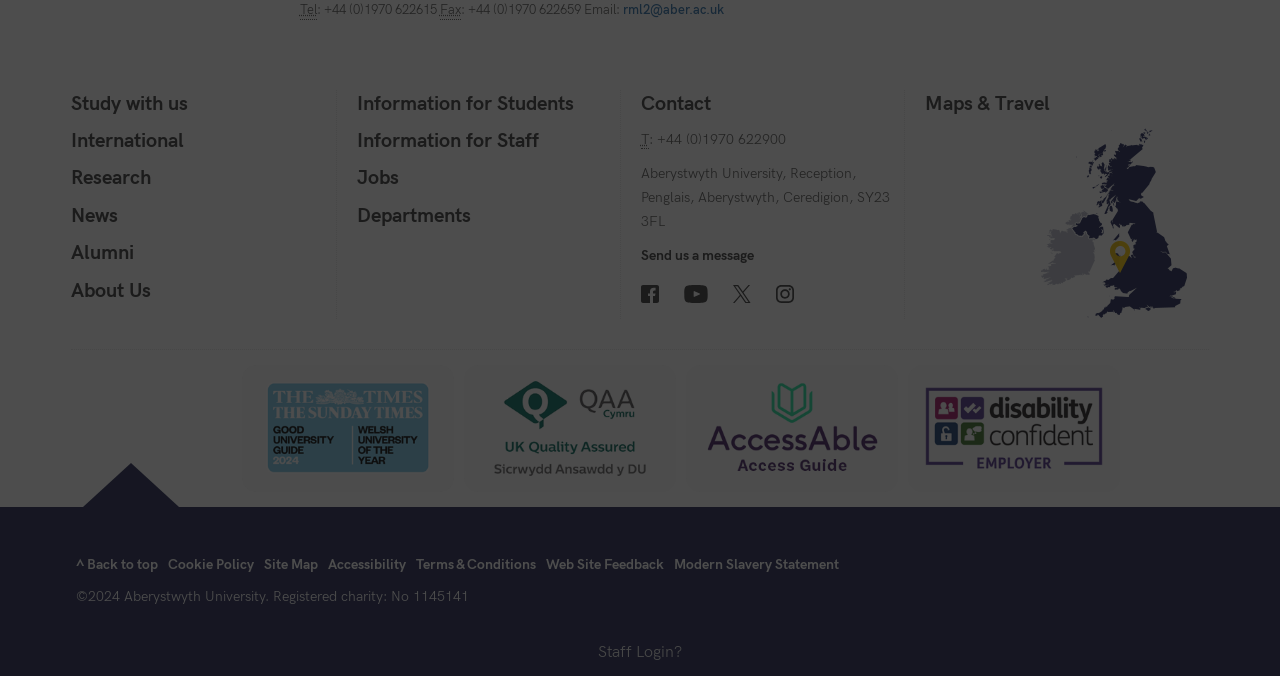Please specify the bounding box coordinates of the element that should be clicked to execute the given instruction: 'Click on Study with us'. Ensure the coordinates are four float numbers between 0 and 1, expressed as [left, top, right, bottom].

[0.056, 0.133, 0.147, 0.169]